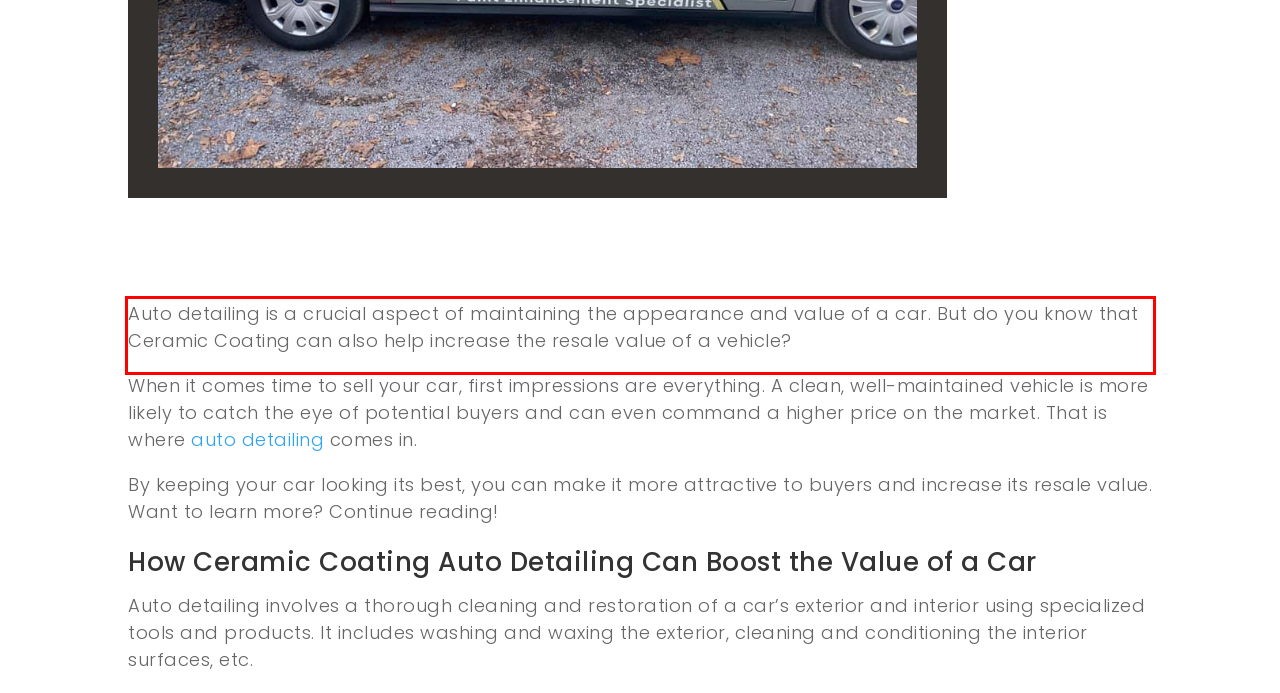Review the webpage screenshot provided, and perform OCR to extract the text from the red bounding box.

Auto detailing is a crucial aspect of maintaining the appearance and value of a car. But do you know that Ceramic Coating can also help increase the resale value of a vehicle?